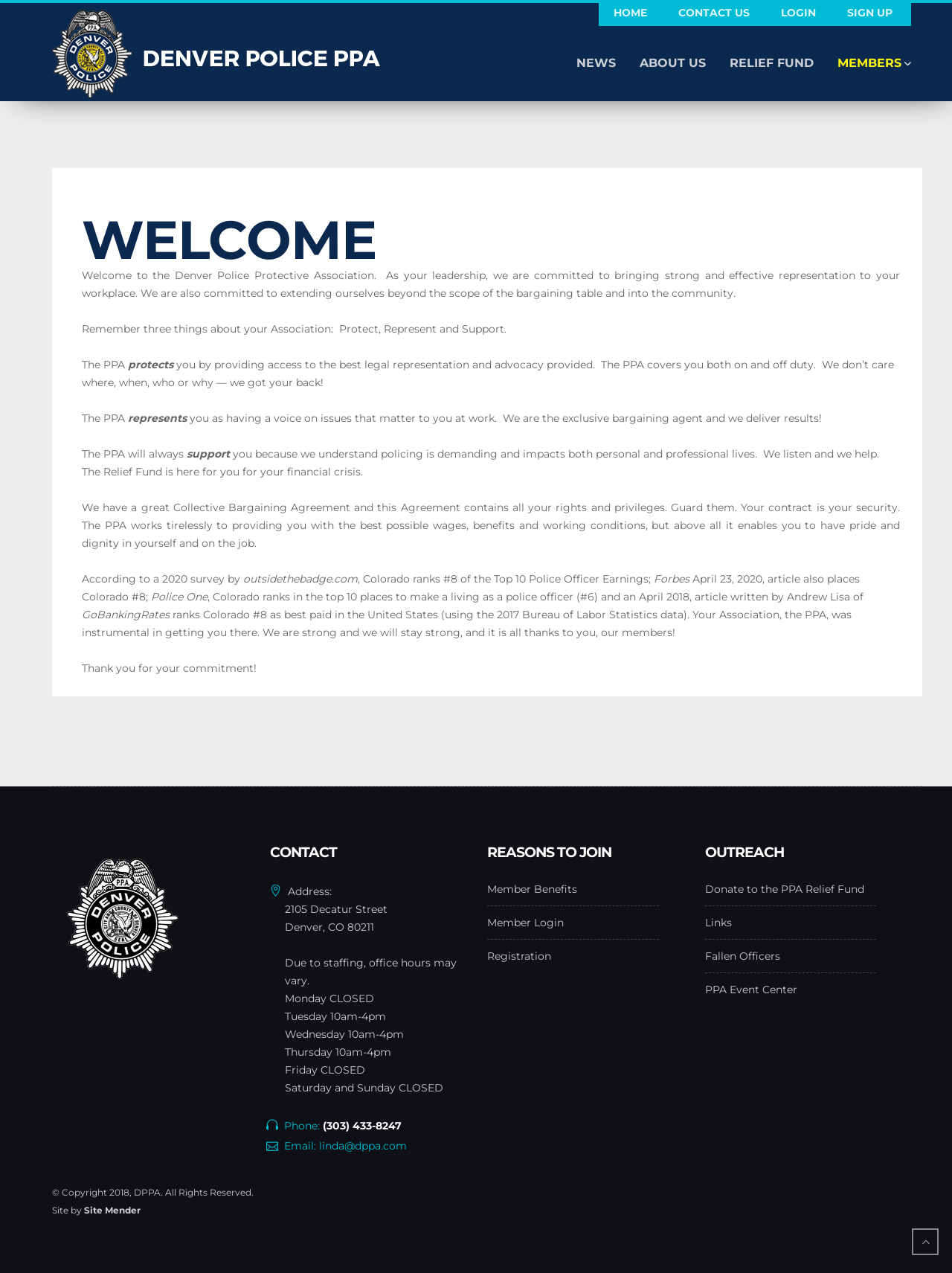Given the element description Site Mender, predict the bounding box coordinates for the UI element in the webpage screenshot. The format should be (top-left x, top-left y, bottom-right x, bottom-right y), and the values should be between 0 and 1.

[0.088, 0.946, 0.148, 0.955]